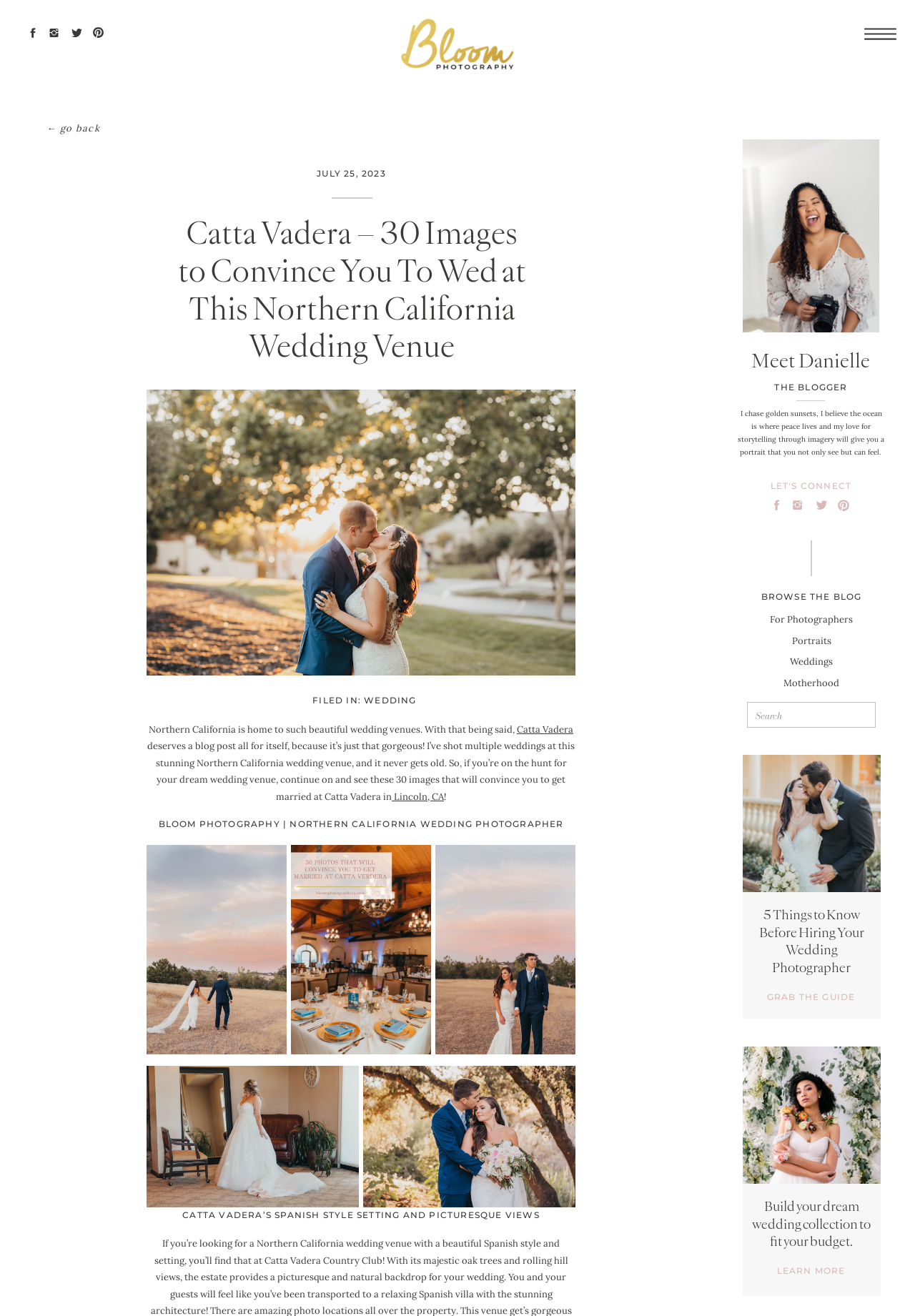What is the name of the wedding venue?
Please give a well-detailed answer to the question.

I found the answer by looking at the heading element with the text 'Catta Vadera – 30 Images to Convince You To Wed at This Northern California Wedding Venue' and also in the paragraph text 'Northern California is home to such beautiful wedding venues. With that being said, Catta Vadera deserves a blog post all for itself, because it’s just that gorgeous!'